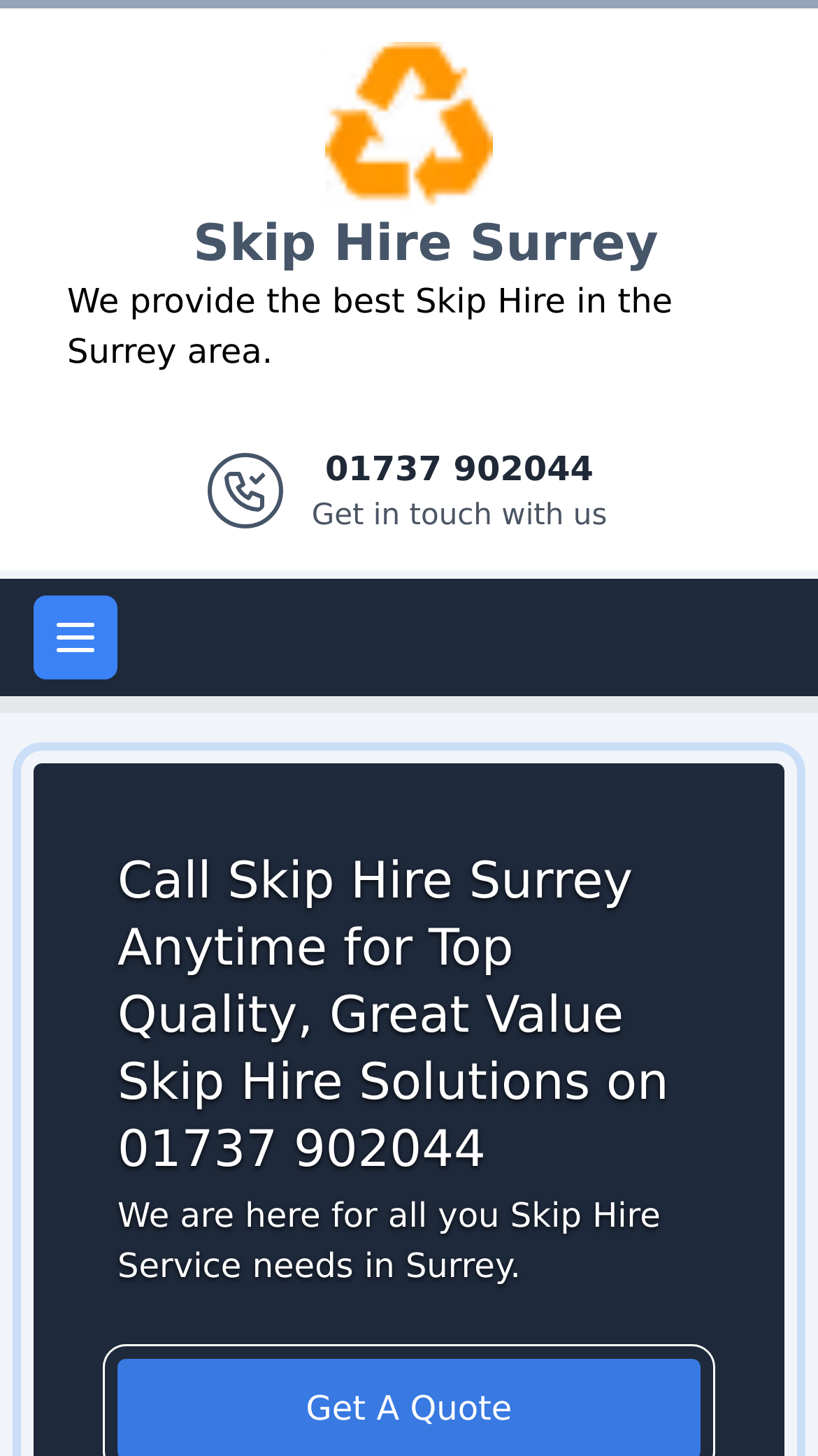Create an elaborate caption for the webpage.

The webpage is about Skip Hire Surrey, a company that provides skip hire services in Surrey and surrounding areas. At the top of the page, there is a banner that spans the entire width, containing the company's logo, a link to the company's website, and a brief description of their services. The logo is positioned on the left side of the banner, with the link to the website on the right side. Below the logo, there is a short tagline that reads "We provide the best Skip Hire in the Surrey area."

To the right of the tagline, there is a small image, and next to it, a link to get in touch with the company, along with their phone number. On the top-right corner, there is a button to open the main menu.

Below the banner, there is a prominent heading that encourages visitors to call Skip Hire Surrey for top-quality skip hire solutions. This heading is centered on the page and takes up a significant amount of space.

Further down, there is a brief paragraph that reiterates the company's commitment to providing skip hire services in Surrey. The page has a simple and clean layout, with a focus on conveying the company's message and services.